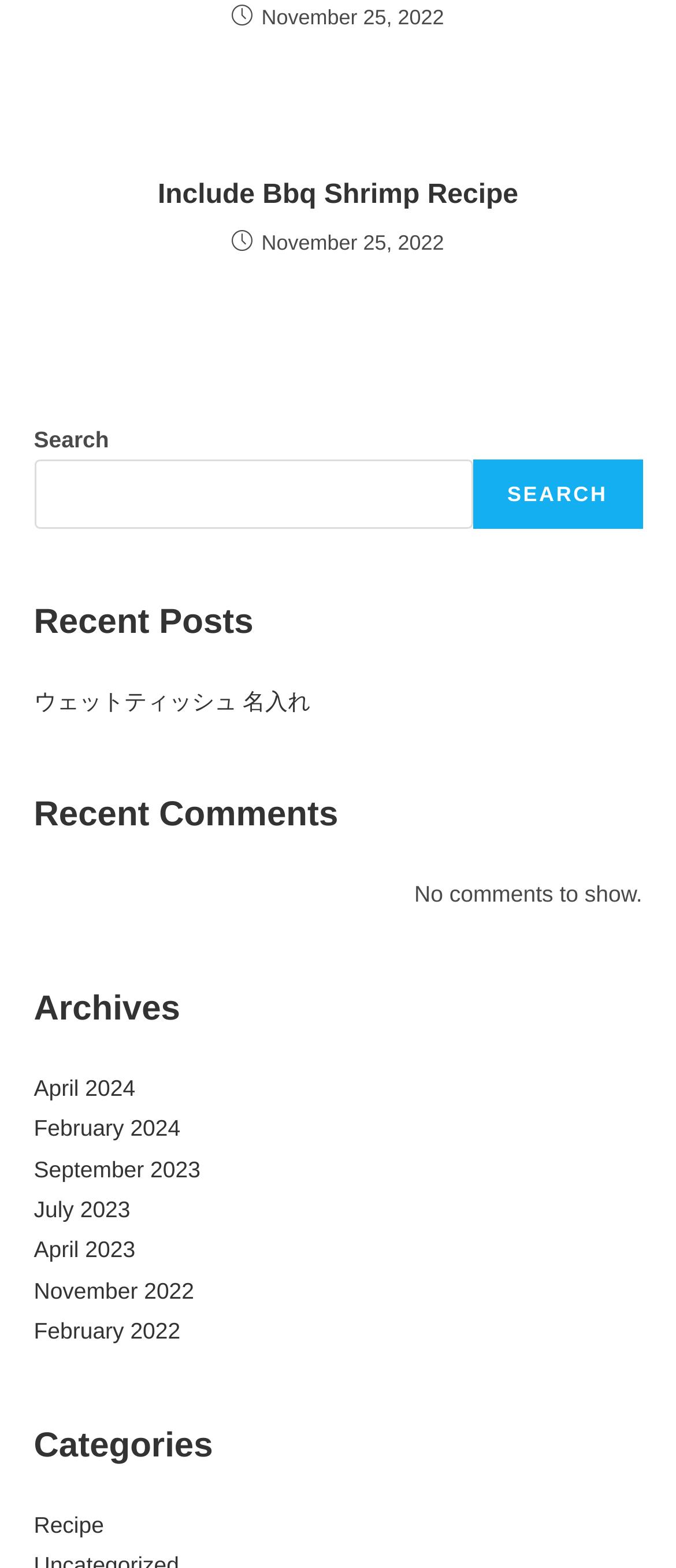Please reply to the following question with a single word or a short phrase:
How many comments are shown on the webpage?

No comments